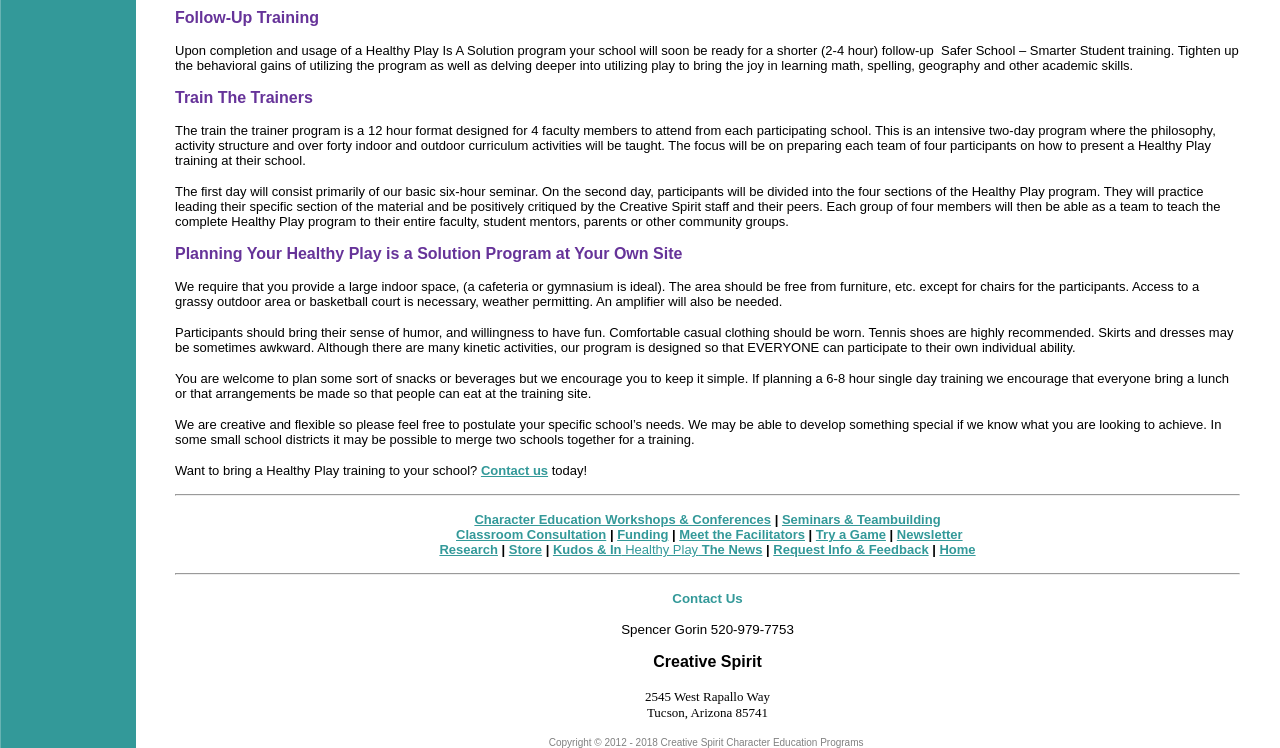Please identify the bounding box coordinates of where to click in order to follow the instruction: "Click Home".

[0.734, 0.725, 0.762, 0.745]